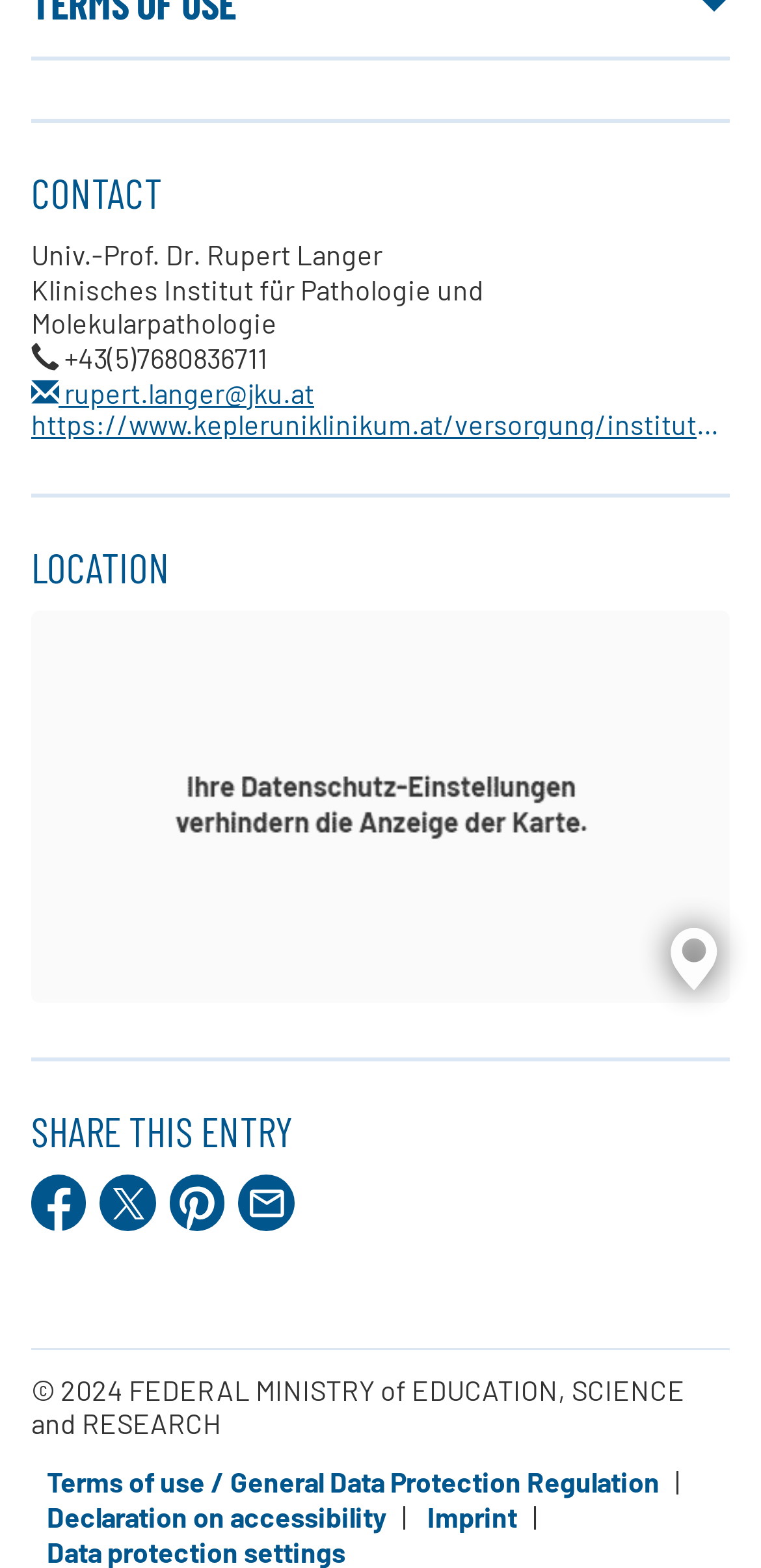Please identify the bounding box coordinates for the region that you need to click to follow this instruction: "View terms of use".

[0.062, 0.935, 0.867, 0.956]